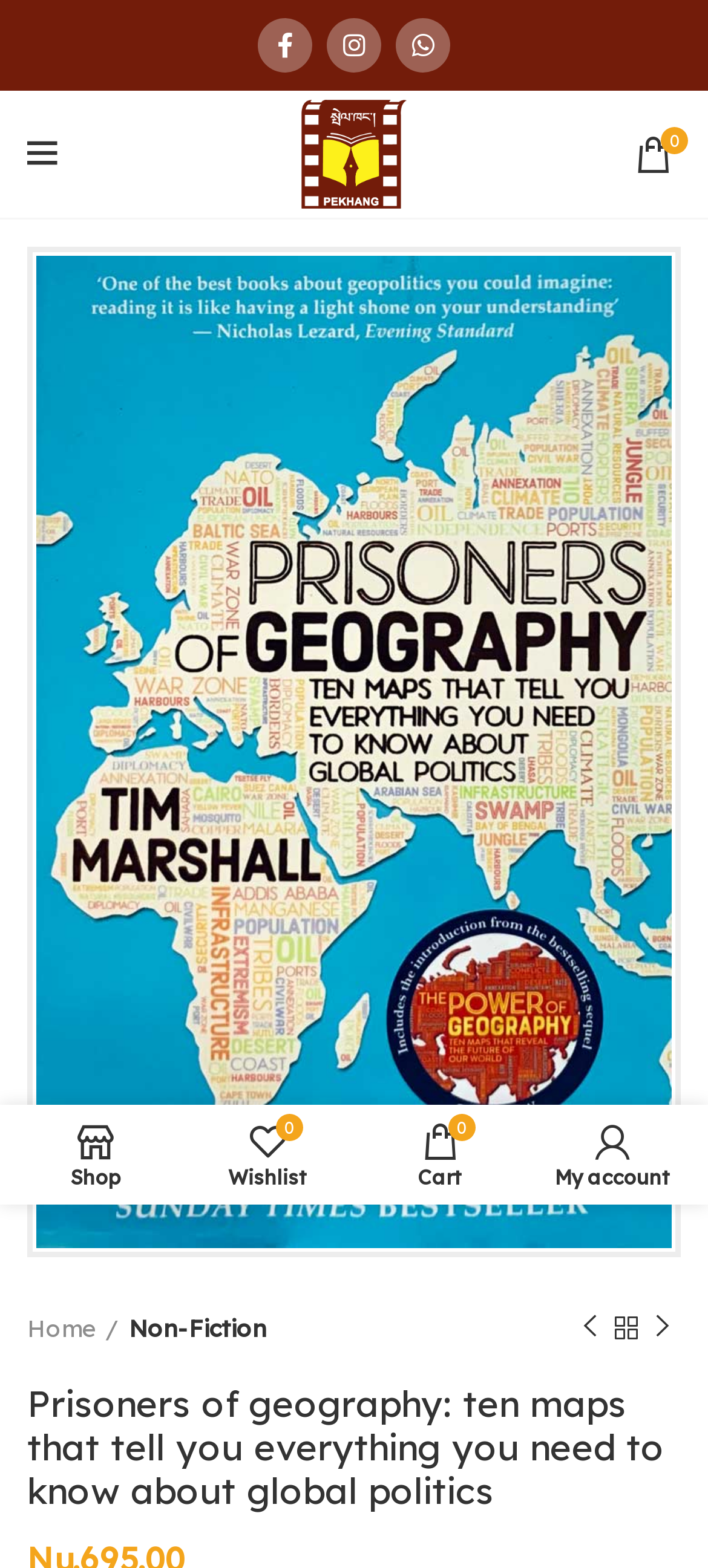Determine the bounding box of the UI component based on this description: "Contact Us". The bounding box coordinates should be four float values between 0 and 1, i.e., [left, top, right, bottom].

None